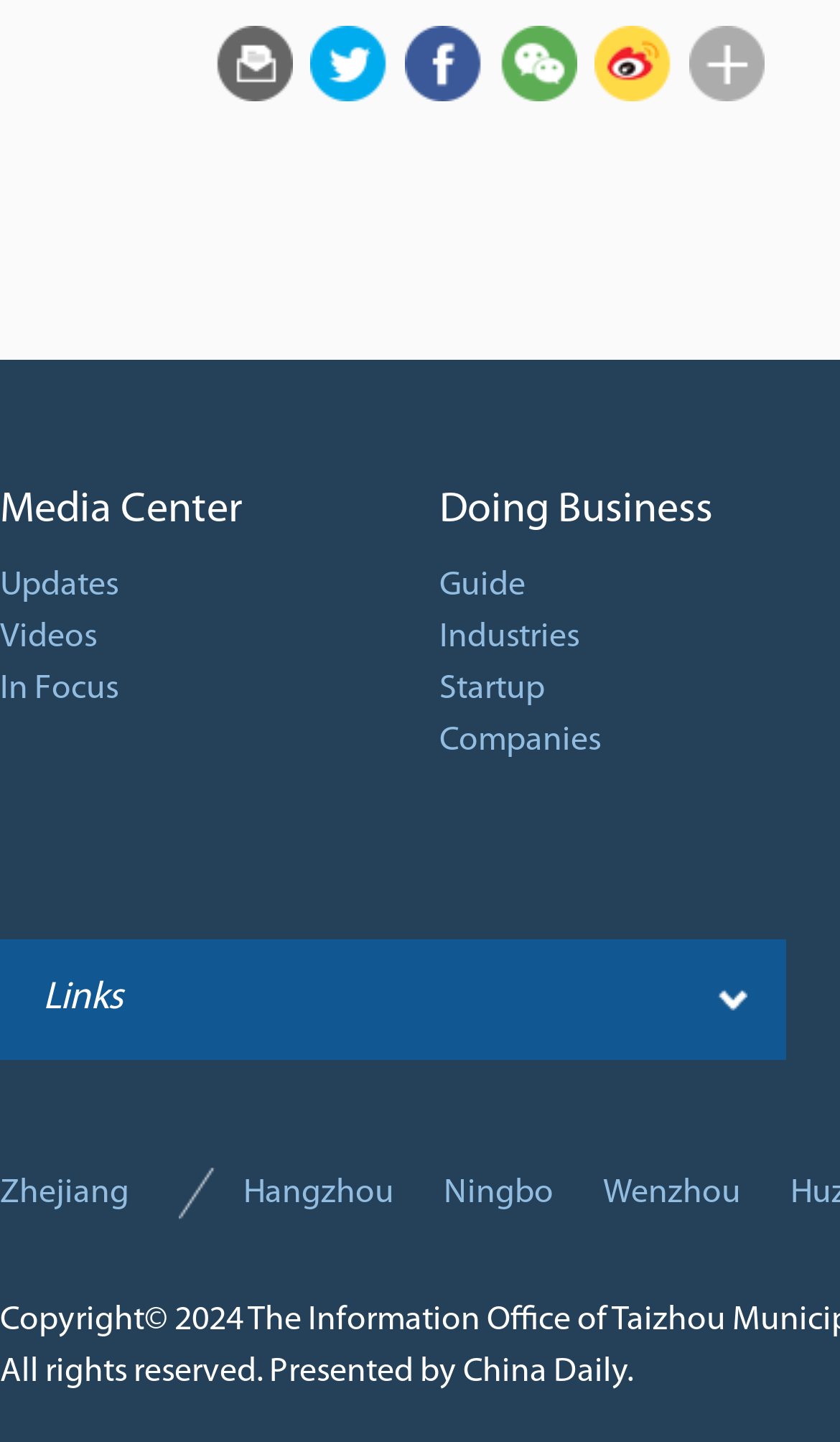Please provide the bounding box coordinates for the element that needs to be clicked to perform the instruction: "Access Doing Business". The coordinates must consist of four float numbers between 0 and 1, formatted as [left, top, right, bottom].

[0.523, 0.339, 0.849, 0.369]